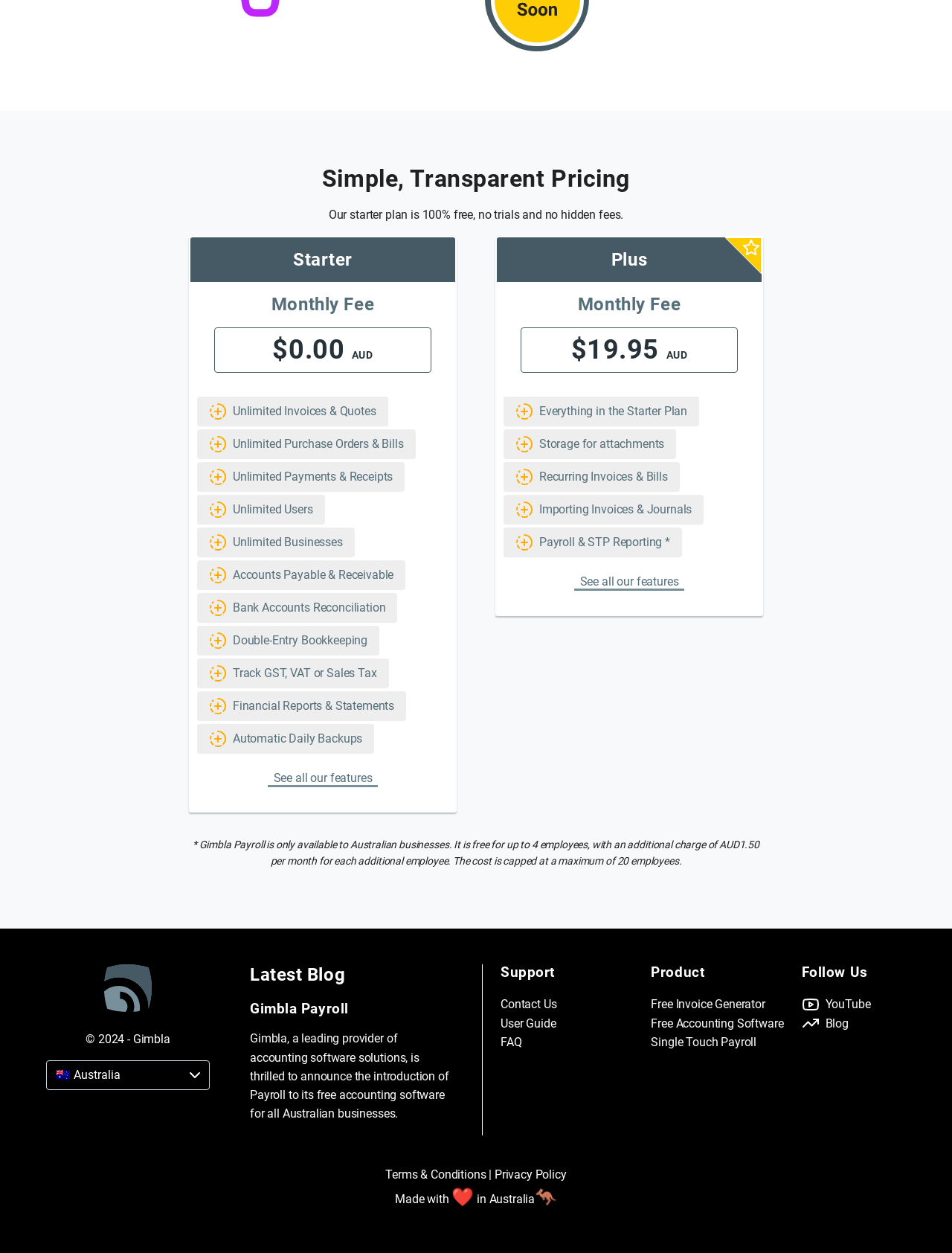What is the monthly fee for the Starter plan?
Provide a detailed and extensive answer to the question.

The monthly fee for the Starter plan can be found in the pricing section of the webpage, where it is listed as '$0.00 AUD'.